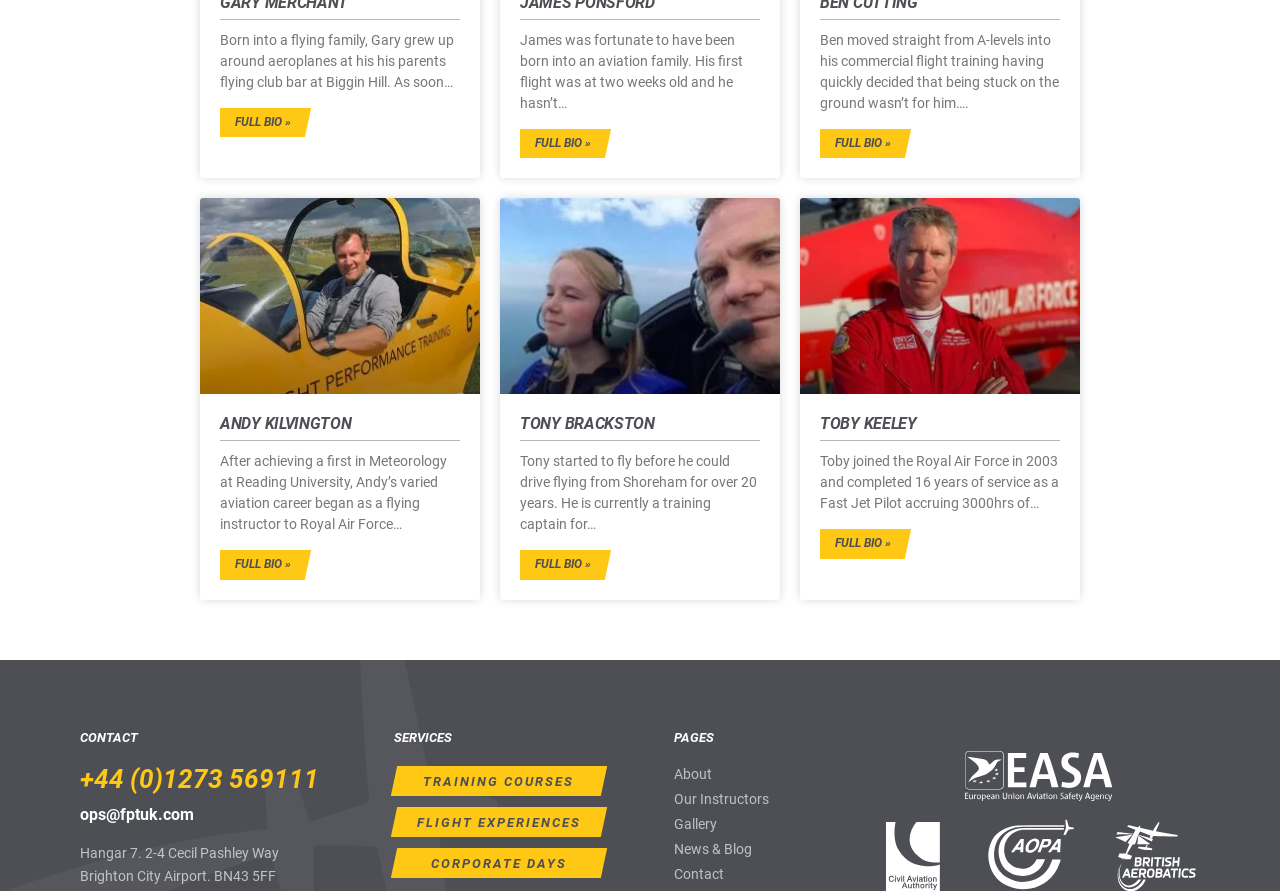Determine the bounding box coordinates for the HTML element mentioned in the following description: "Andy Kilvington". The coordinates should be a list of four floats ranging from 0 to 1, represented as [left, top, right, bottom].

[0.172, 0.465, 0.275, 0.486]